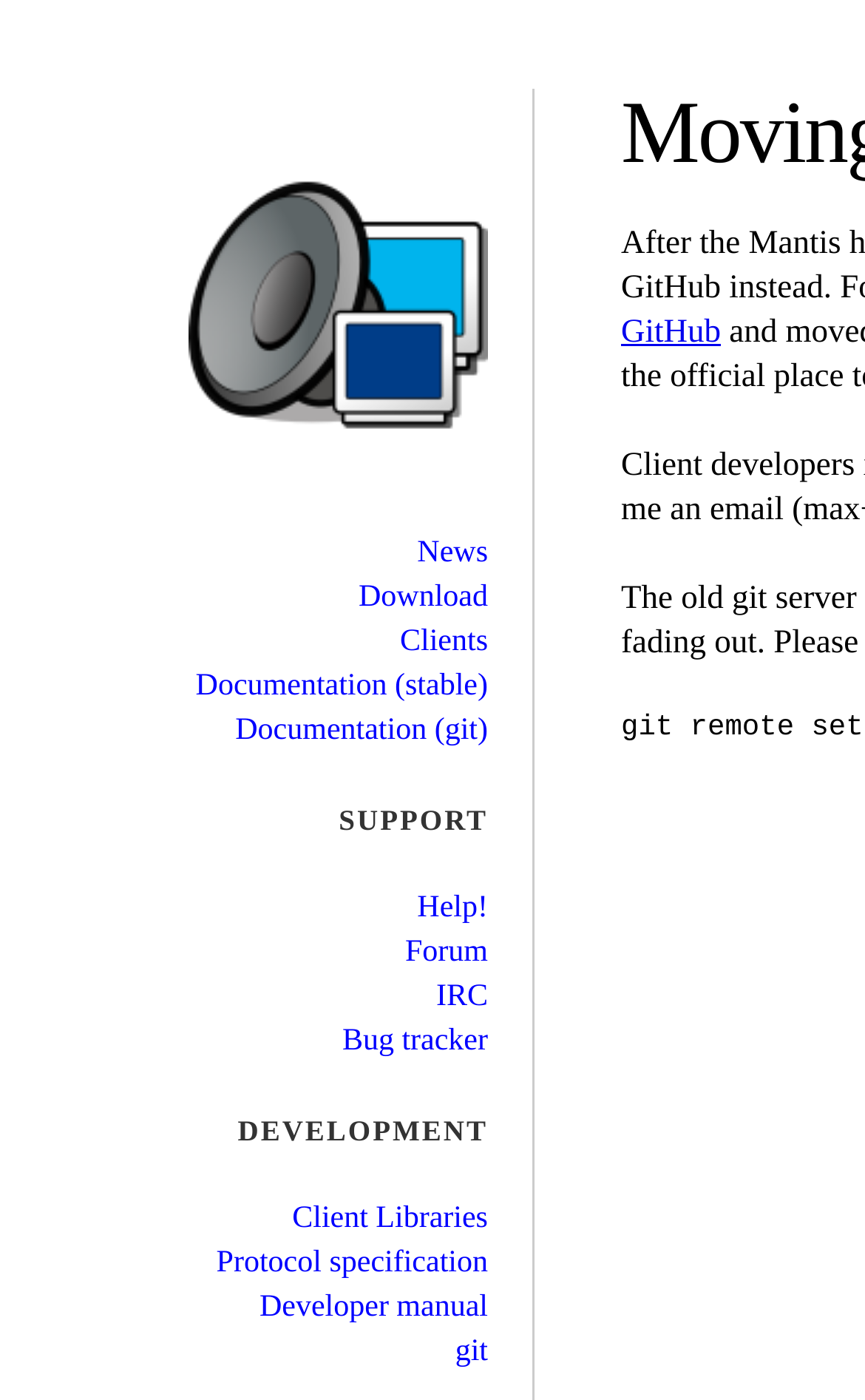Determine the bounding box coordinates of the element's region needed to click to follow the instruction: "Go to News". Provide these coordinates as four float numbers between 0 and 1, formatted as [left, top, right, bottom].

[0.482, 0.384, 0.564, 0.407]